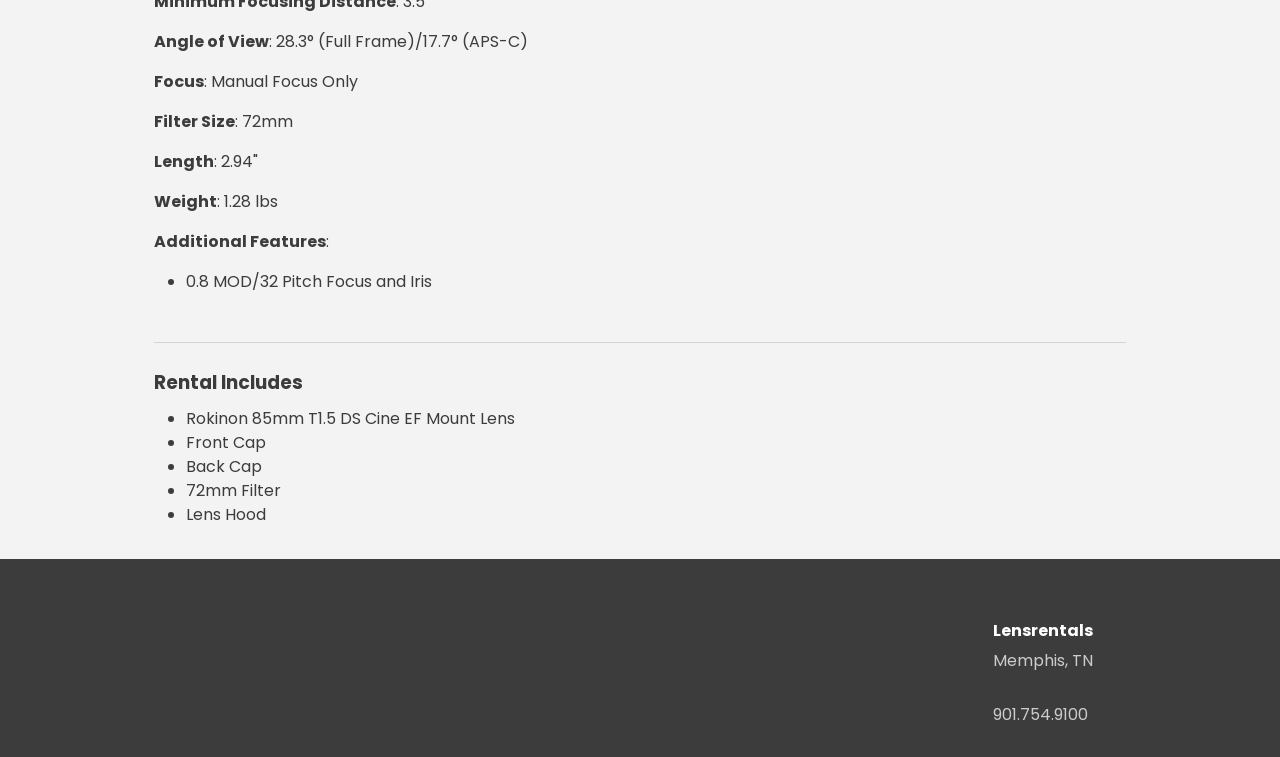From the element description 901.754.9100, predict the bounding box coordinates of the UI element. The coordinates must be specified in the format (top-left x, top-left y, bottom-right x, bottom-right y) and should be within the 0 to 1 range.

[0.776, 0.928, 0.85, 0.959]